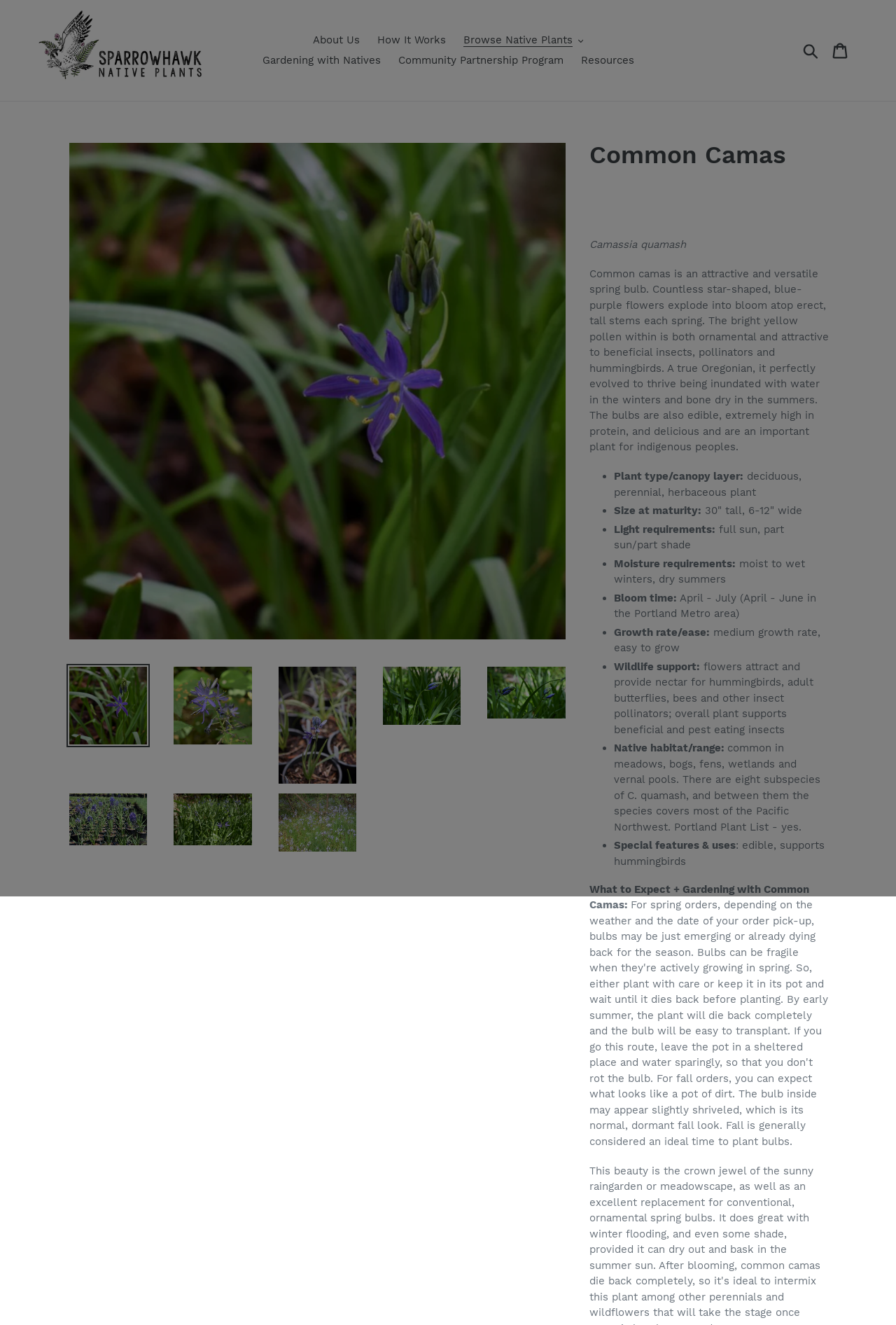Determine the bounding box coordinates of the region I should click to achieve the following instruction: "View the 'About Us' page". Ensure the bounding box coordinates are four float numbers between 0 and 1, i.e., [left, top, right, bottom].

[0.341, 0.023, 0.409, 0.038]